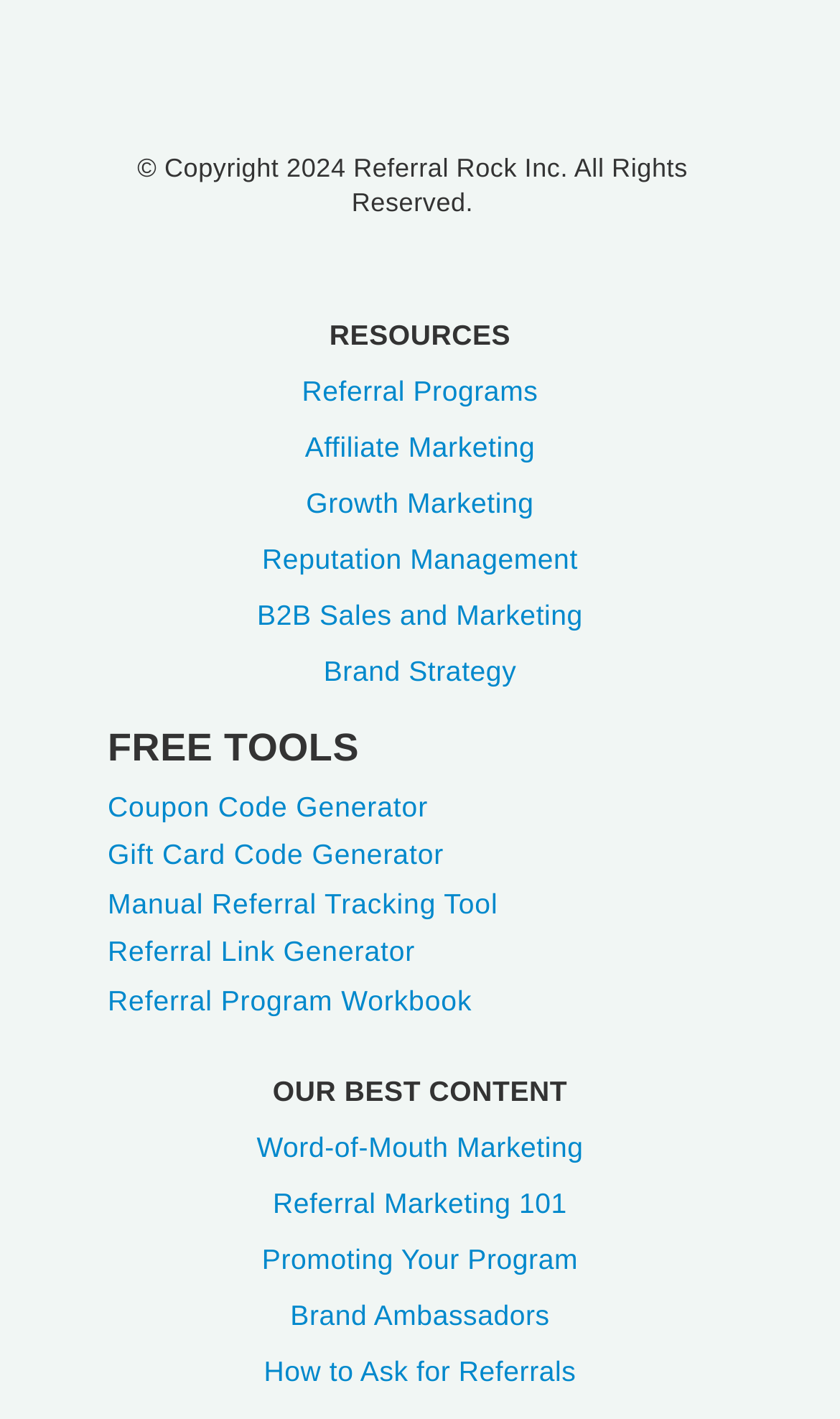Give the bounding box coordinates for this UI element: "Referral Programs". The coordinates should be four float numbers between 0 and 1, arranged as [left, top, right, bottom].

[0.359, 0.264, 0.641, 0.286]